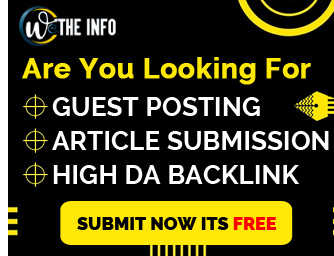Formulate a detailed description of the image content.

The image features a vibrant promotional banner from "We The Info," designed to attract attention with its bold typography and bright colors. The text prominently asks, "Are You Looking For," followed by keywords related to online marketing services: "GUEST POSTING," "ARTICLE SUBMISSION," and "HIGH DA BACKLINK." Each service is highlighted with graphic elements, enhancing visual appeal and guiding the reader's focus. The banner culminates in a call-to-action with the phrase "SUBMIT NOW ITS FREE," encouraging immediate engagement. These elements convey a compelling offer for individuals or businesses seeking to enhance their online presence through effective link-building strategies.